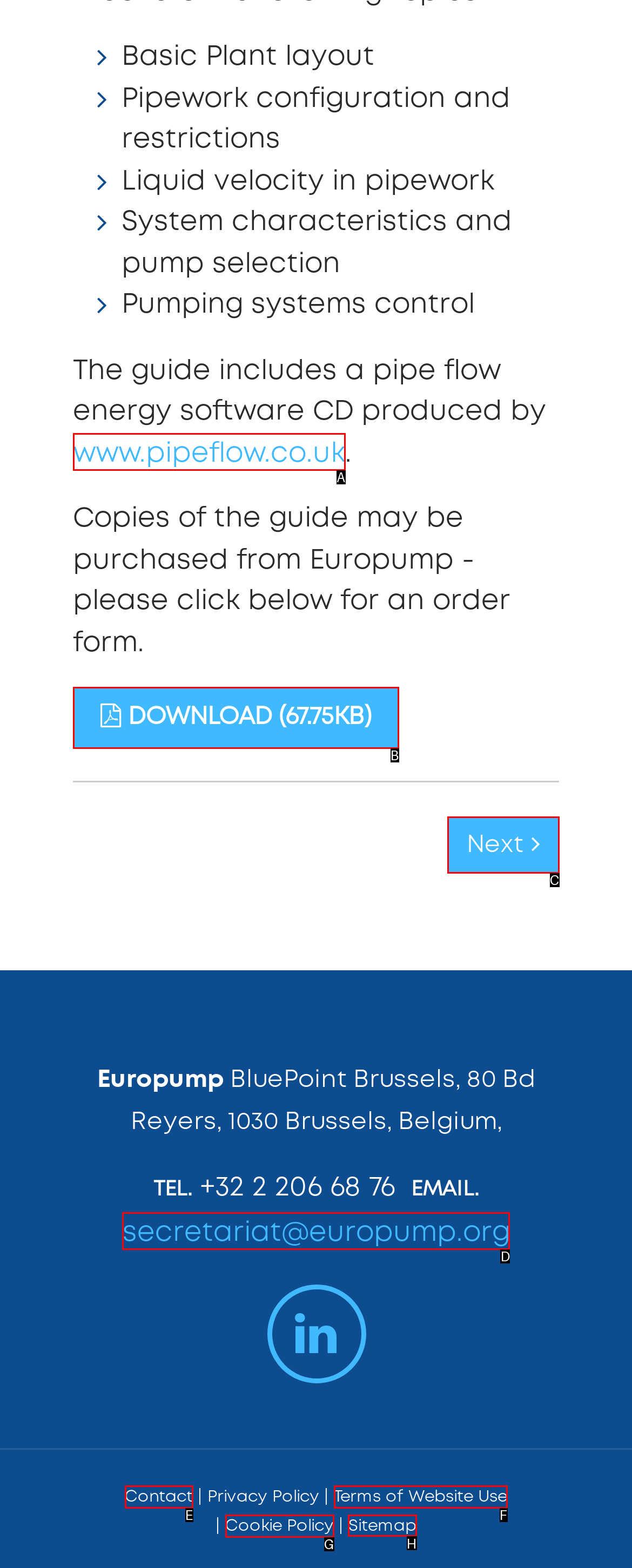Determine which option you need to click to execute the following task: View the sitemap. Provide your answer as a single letter.

H